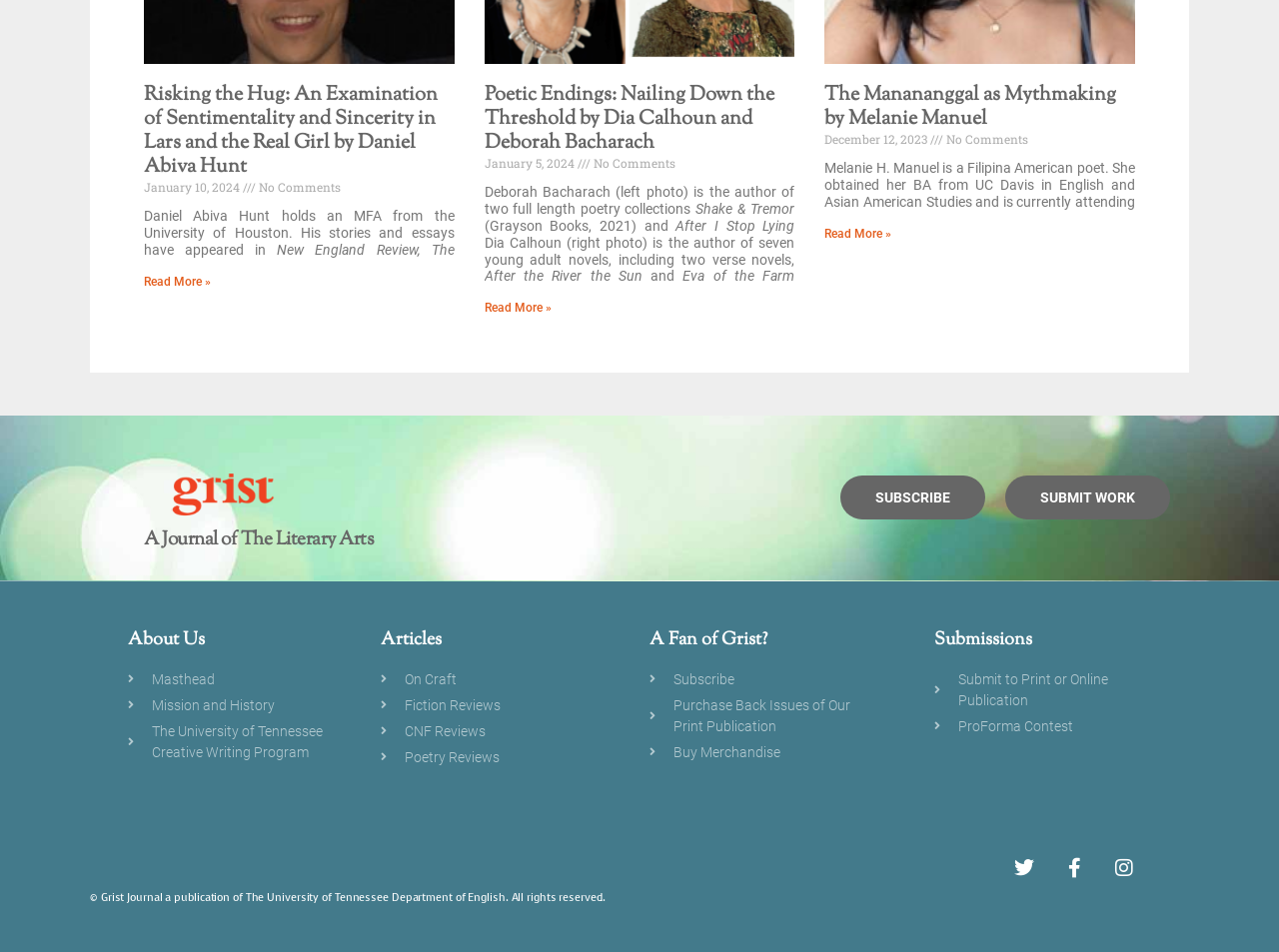Determine the bounding box coordinates of the target area to click to execute the following instruction: "Subscribe to Grist The Journal for Writers."

[0.657, 0.5, 0.77, 0.546]